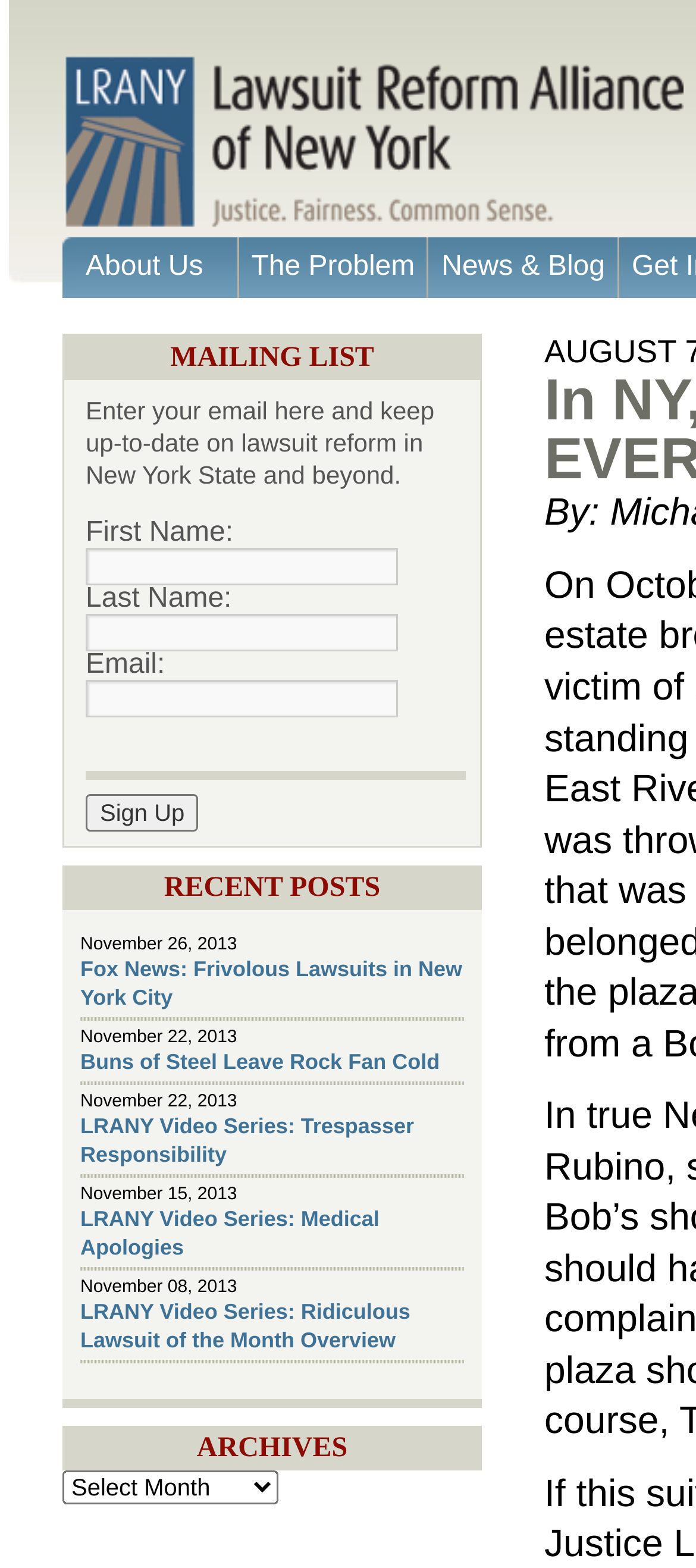Locate the bounding box coordinates of the element you need to click to accomplish the task described by this instruction: "Click the 'About Us' link".

[0.105, 0.151, 0.341, 0.19]